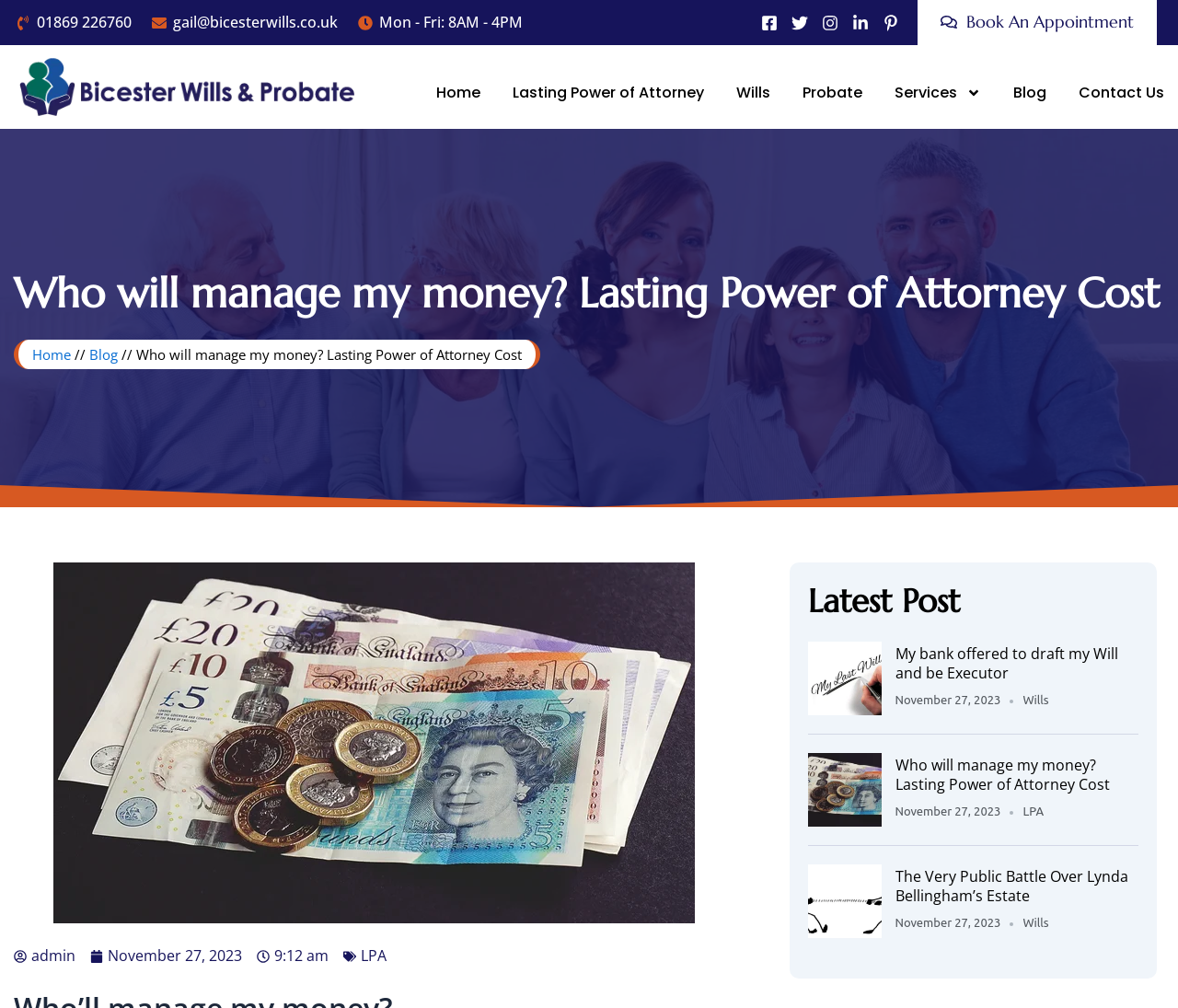What is the phone number to contact?
Kindly give a detailed and elaborate answer to the question.

I found the phone number by looking at the top section of the webpage, where the contact information is usually displayed. The phone number is written in a link format, indicating that it's clickable.